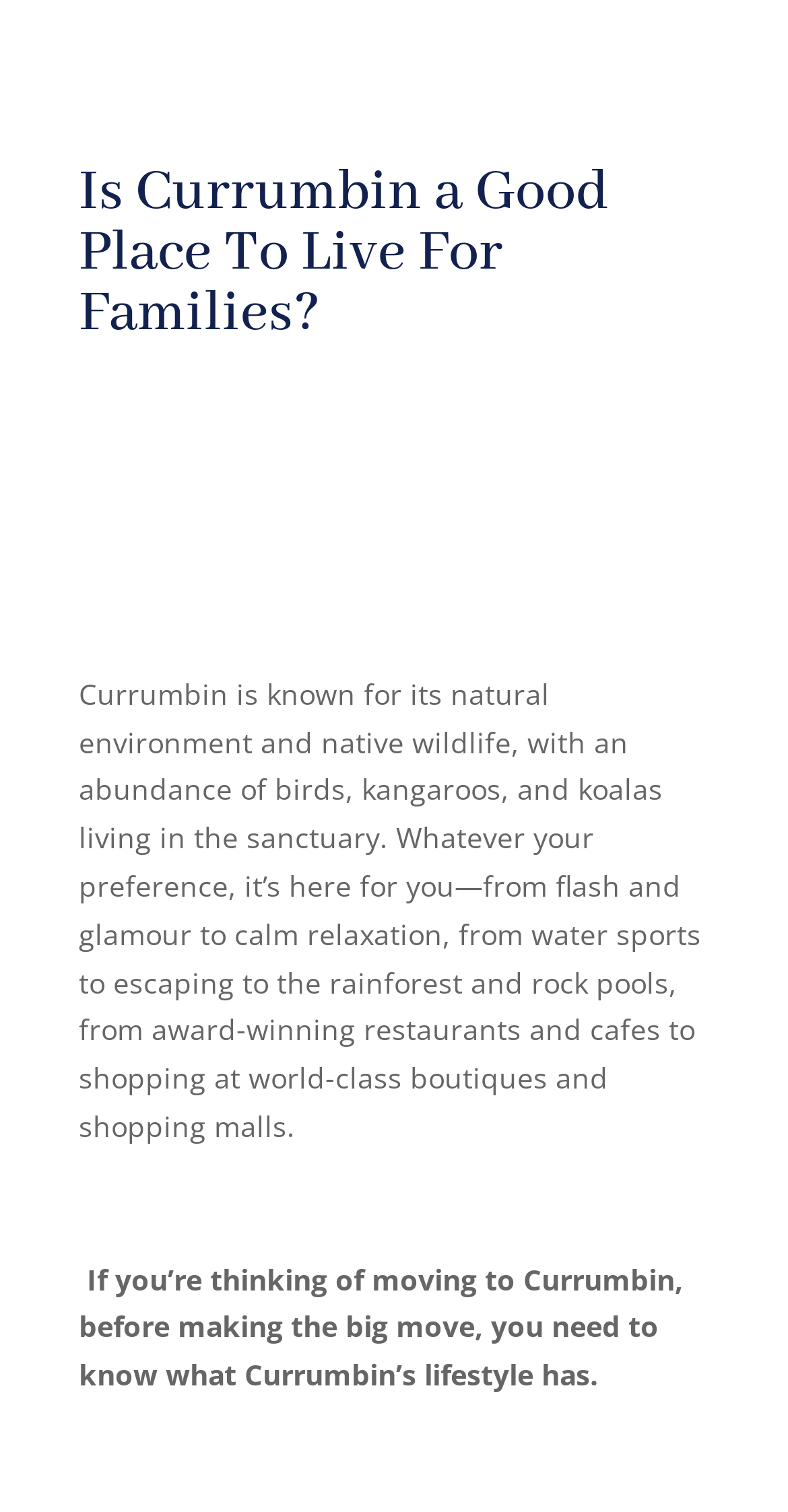Extract the primary header of the webpage and generate its text.

Is Currumbin a Good Place To Live For Families?